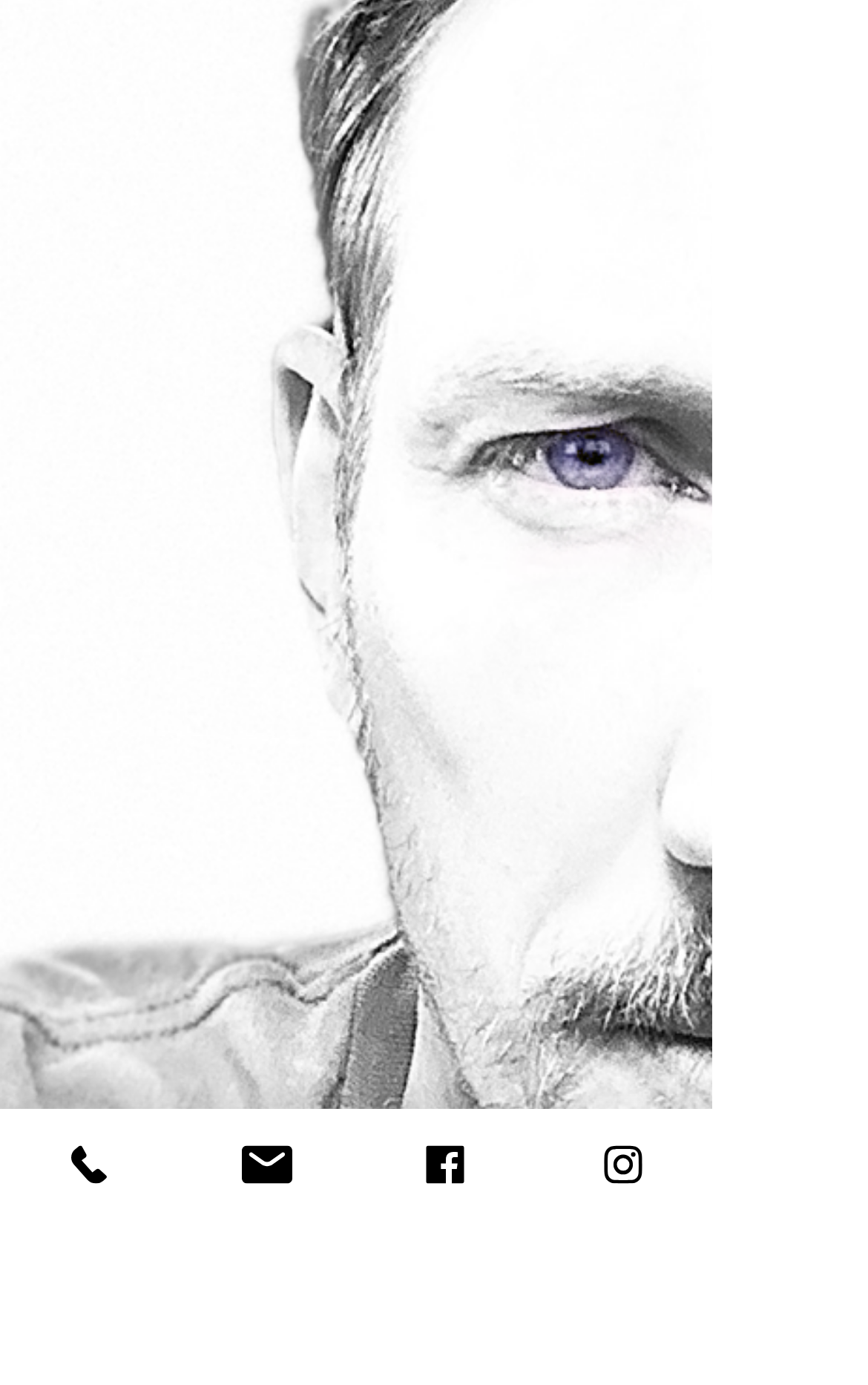Determine the bounding box coordinates for the HTML element mentioned in the following description: "Instagram". The coordinates should be a list of four floats ranging from 0 to 1, represented as [left, top, right, bottom].

[0.615, 0.801, 0.821, 0.876]